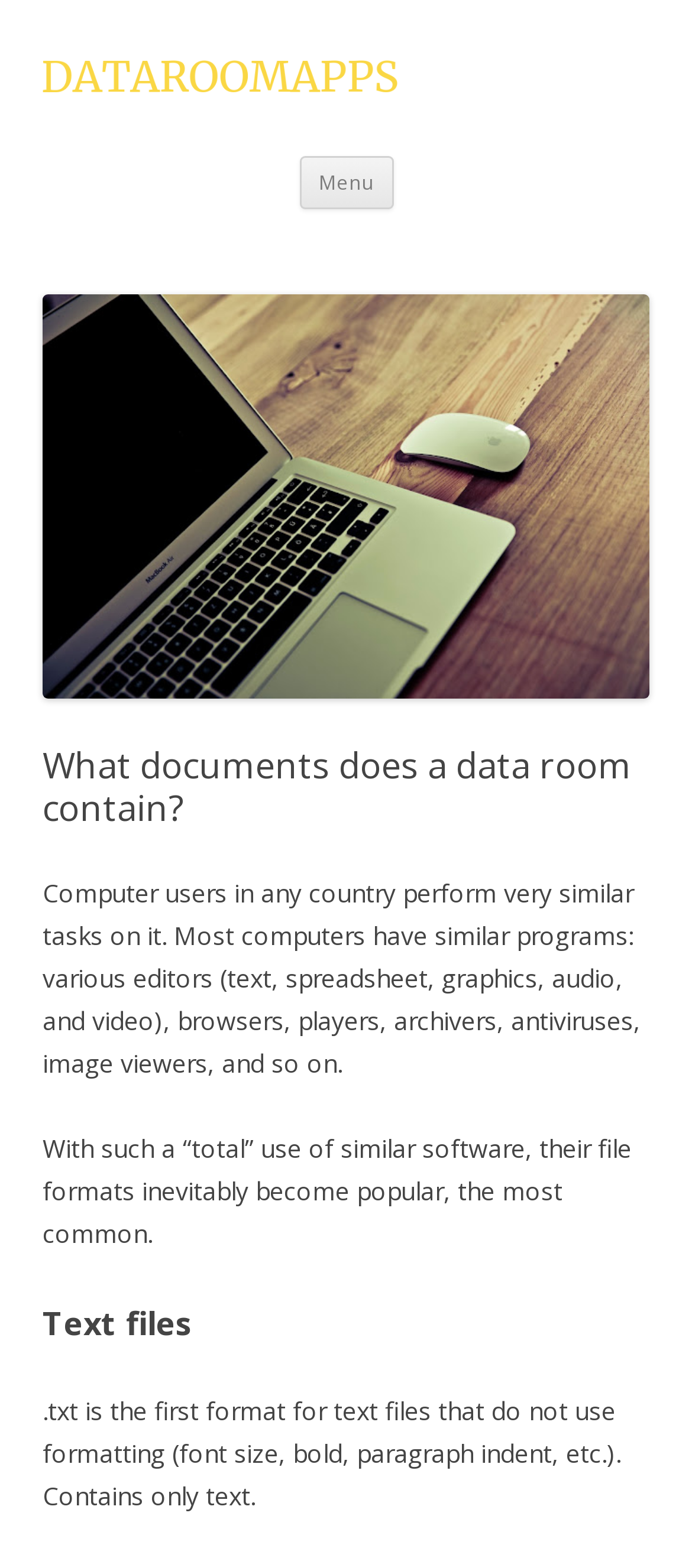What type of files can be stored in a virtual data room?
Based on the image, provide a one-word or brief-phrase response.

Text files, etc.